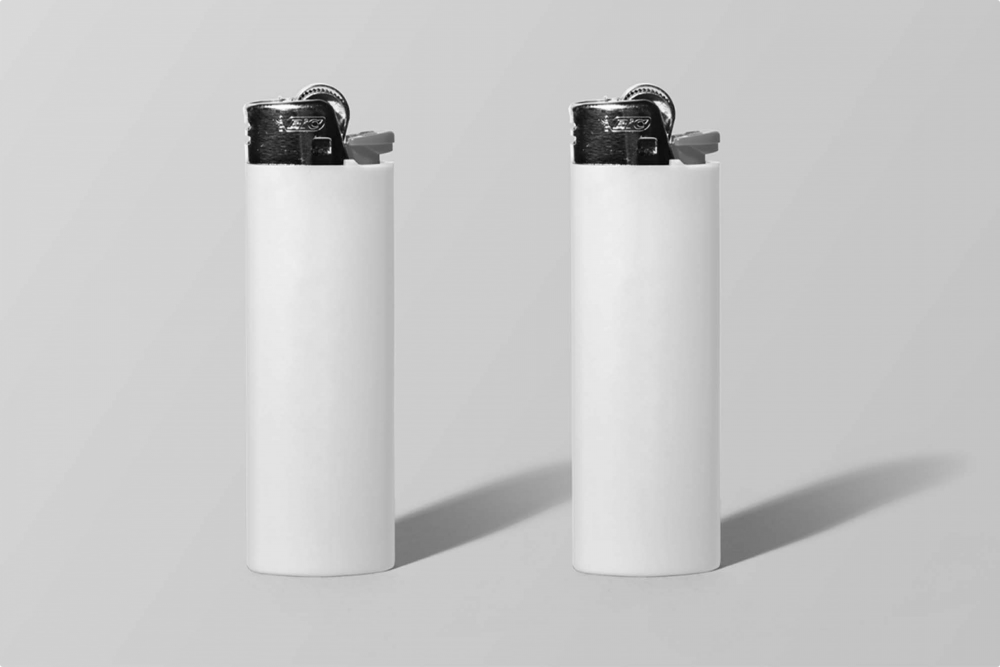Give a one-word or phrase response to the following question: What is the purpose of the smart objects in Adobe Photoshop?

To incorporate designs